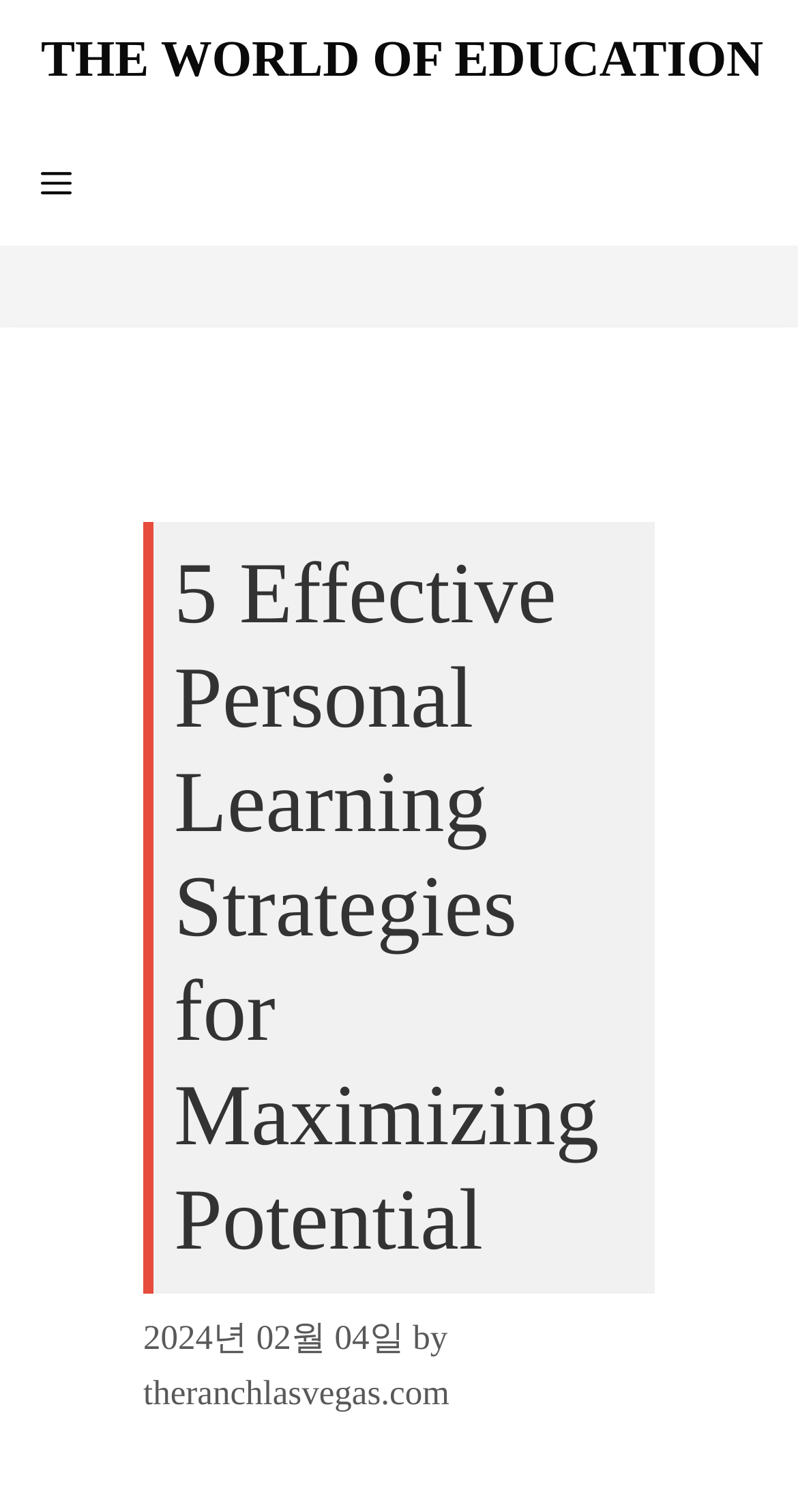Determine the bounding box for the UI element that matches this description: "theranchlasvegas.com".

[0.179, 0.909, 0.563, 0.935]